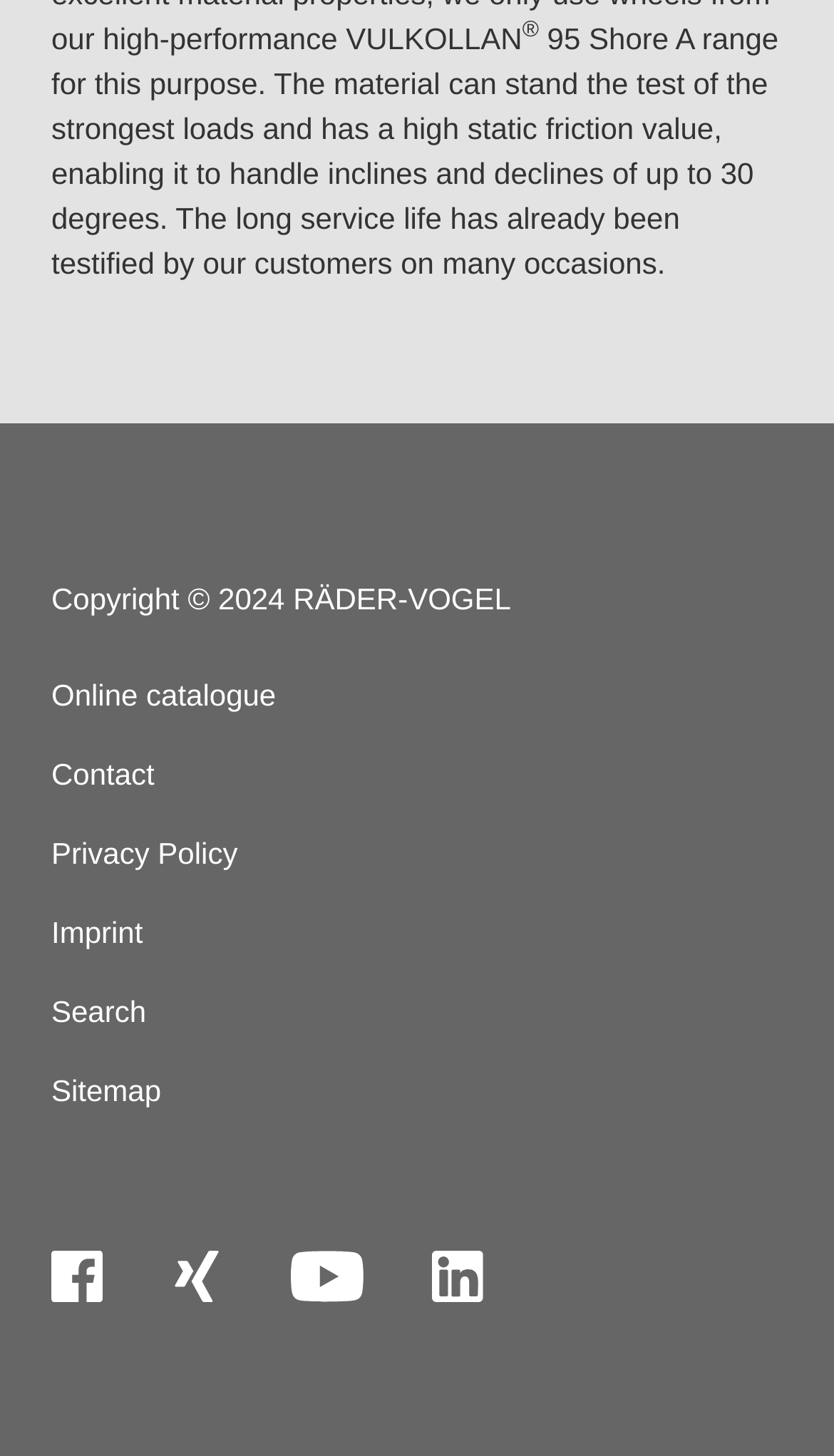Using the description "Online catalogue", predict the bounding box of the relevant HTML element.

[0.062, 0.45, 0.938, 0.504]